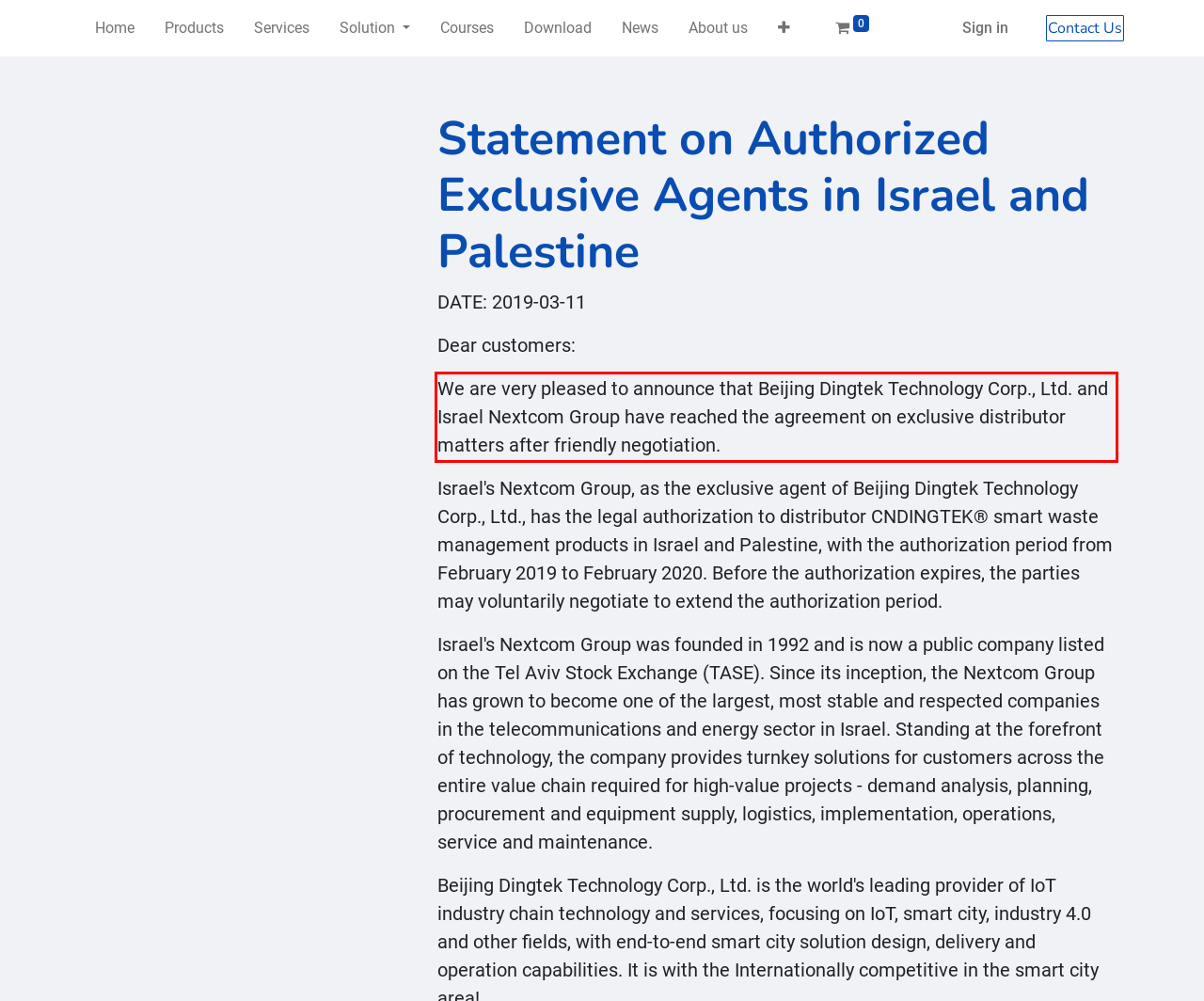You have a screenshot of a webpage with a red bounding box. Identify and extract the text content located inside the red bounding box.

We are very pleased to announce that Beijing Dingtek Technology Corp., Ltd. and Israel Nextcom Group have reached the agreement on exclusive distributor matters after friendly negotiation.